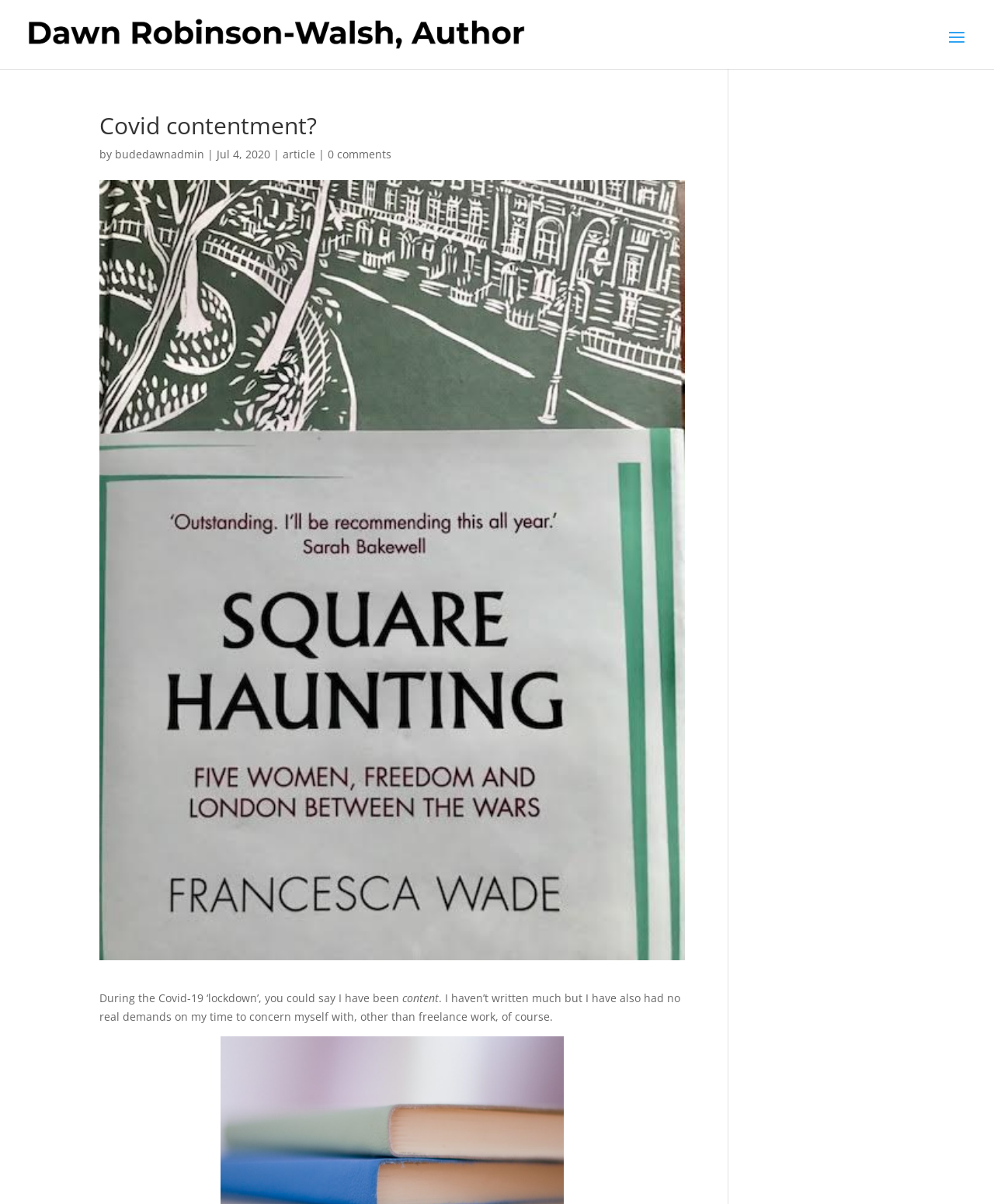What is the tone of the article?
Using the visual information, reply with a single word or short phrase.

Reflective